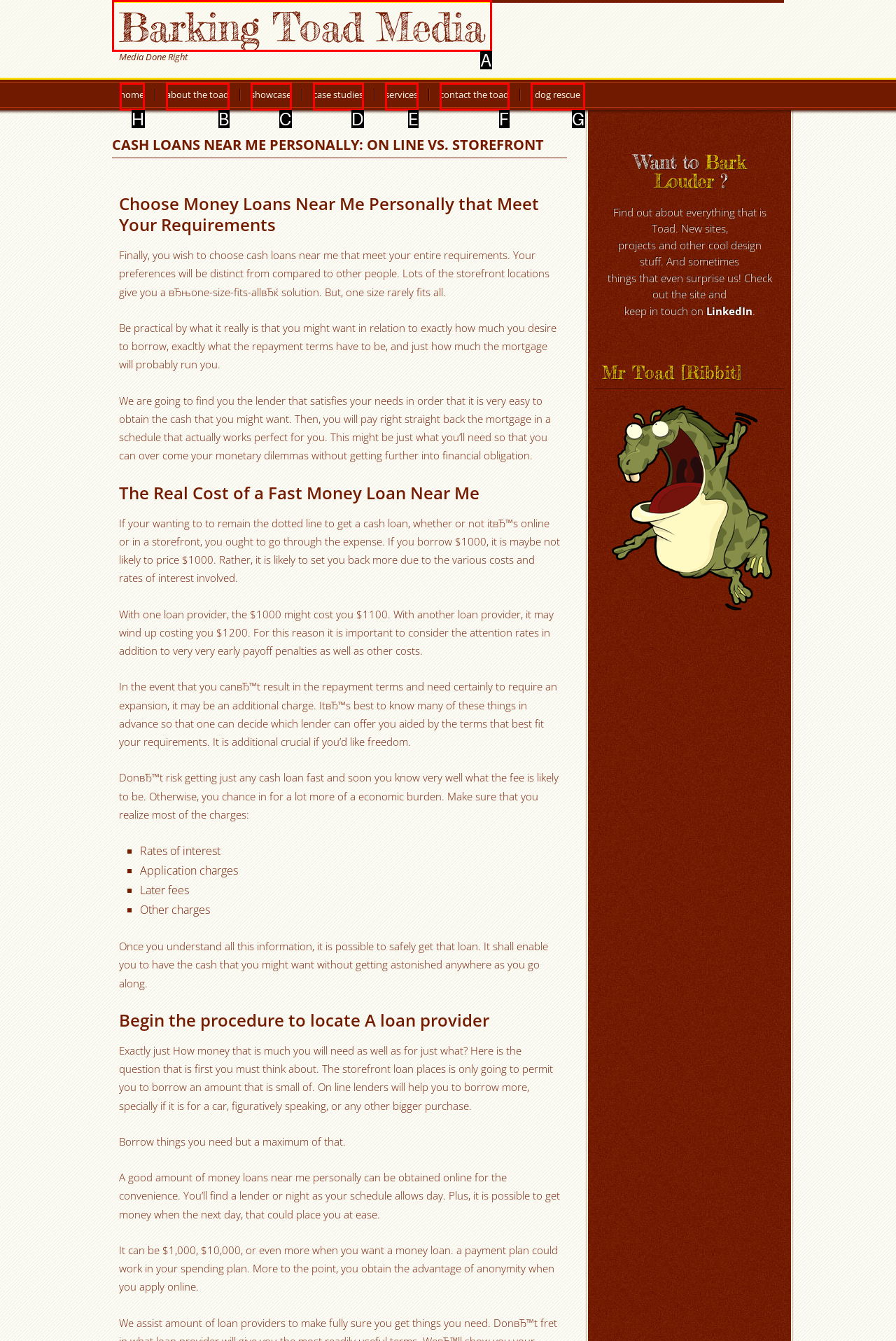To complete the instruction: Click on the 'home' link, which HTML element should be clicked?
Respond with the option's letter from the provided choices.

H